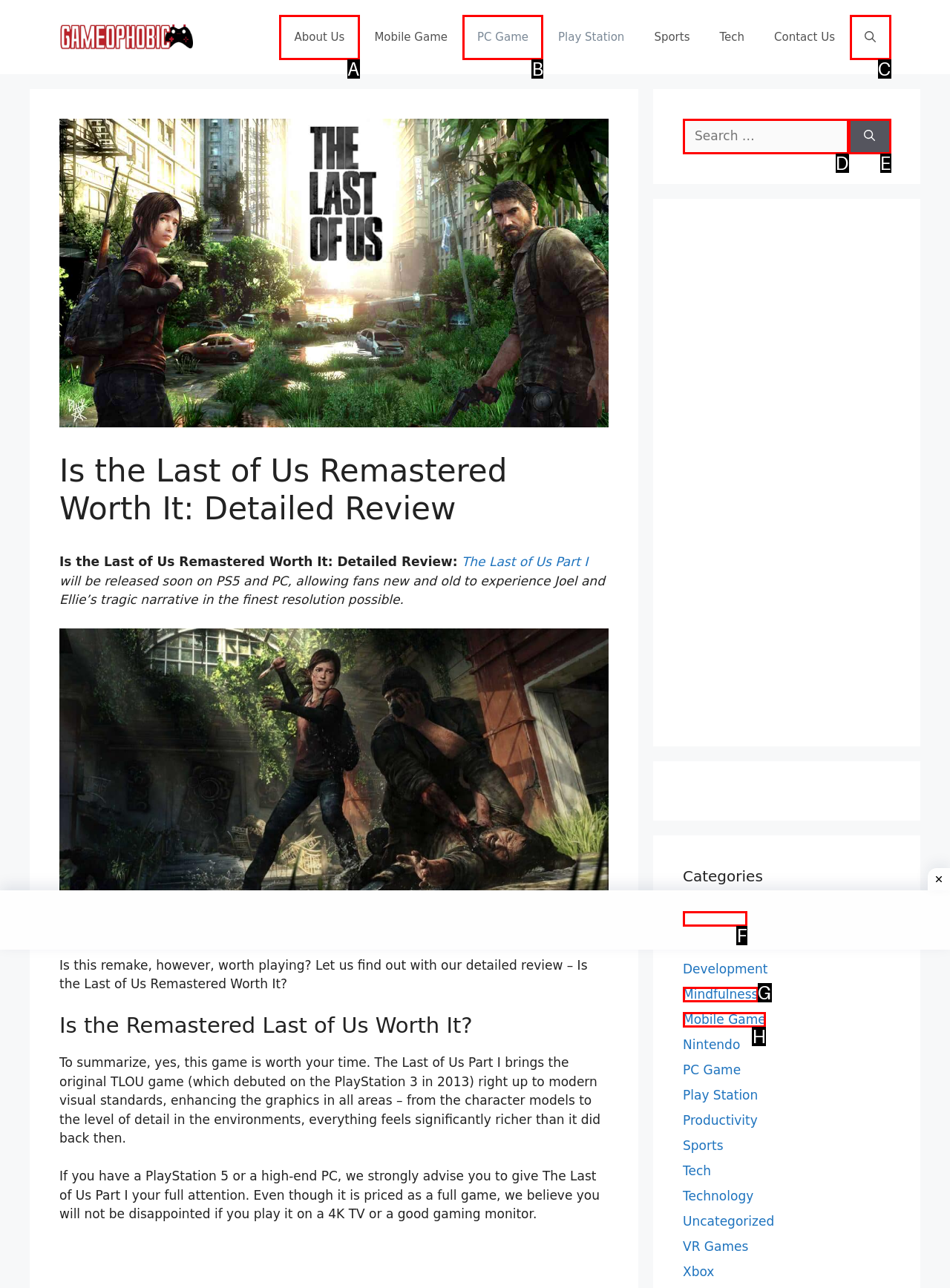Select the HTML element that matches the description: parent_node: Search for: aria-label="Search". Provide the letter of the chosen option as your answer.

E